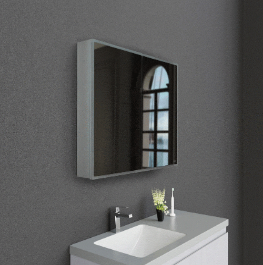Give a detailed account of the contents of the image.

This image showcases a contemporary bathroom setting featuring a stylish, rectangular mirror mounted on a dark, textured wall. The mirror's frame has a sleek, modern design that complements the overall aesthetic. Below the mirror, a minimalist sink is visible, equipped with a single faucet. In front of the sink, there is a decorative plant that adds a touch of greenery to the otherwise neutral color palette. The background window reflects softly in the mirror, creating an inviting and serene ambiance, perfect for a modern home. This setup emphasizes a blend of functionality and elegance, ideal for contemporary interior design enthusiasts.